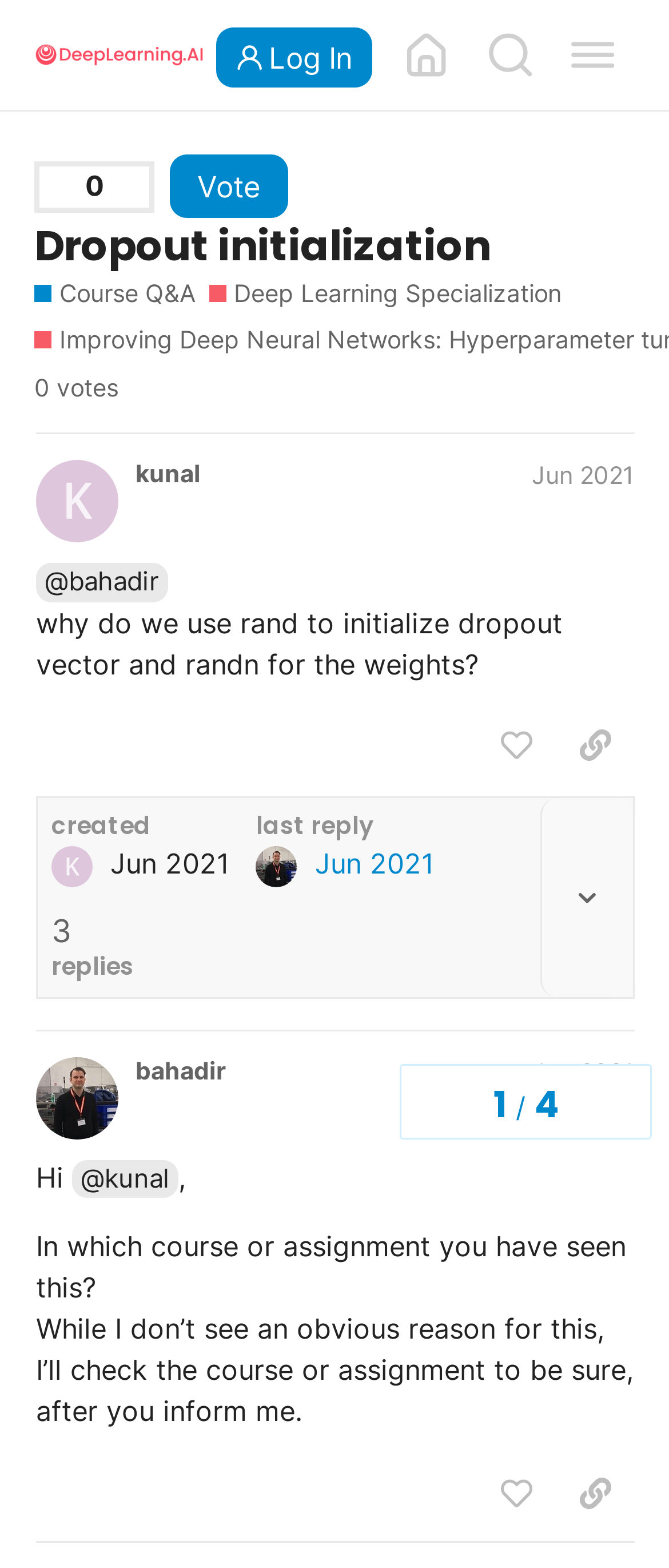What is the date of the last reply in the first post?
Provide a thorough and detailed answer to the question.

The date of the last reply in the first post can be found at the bottom of the post where it says 'last reply Jun 2021' and the exact date and time is 'Jun 8, 2021 9:45 pm'.